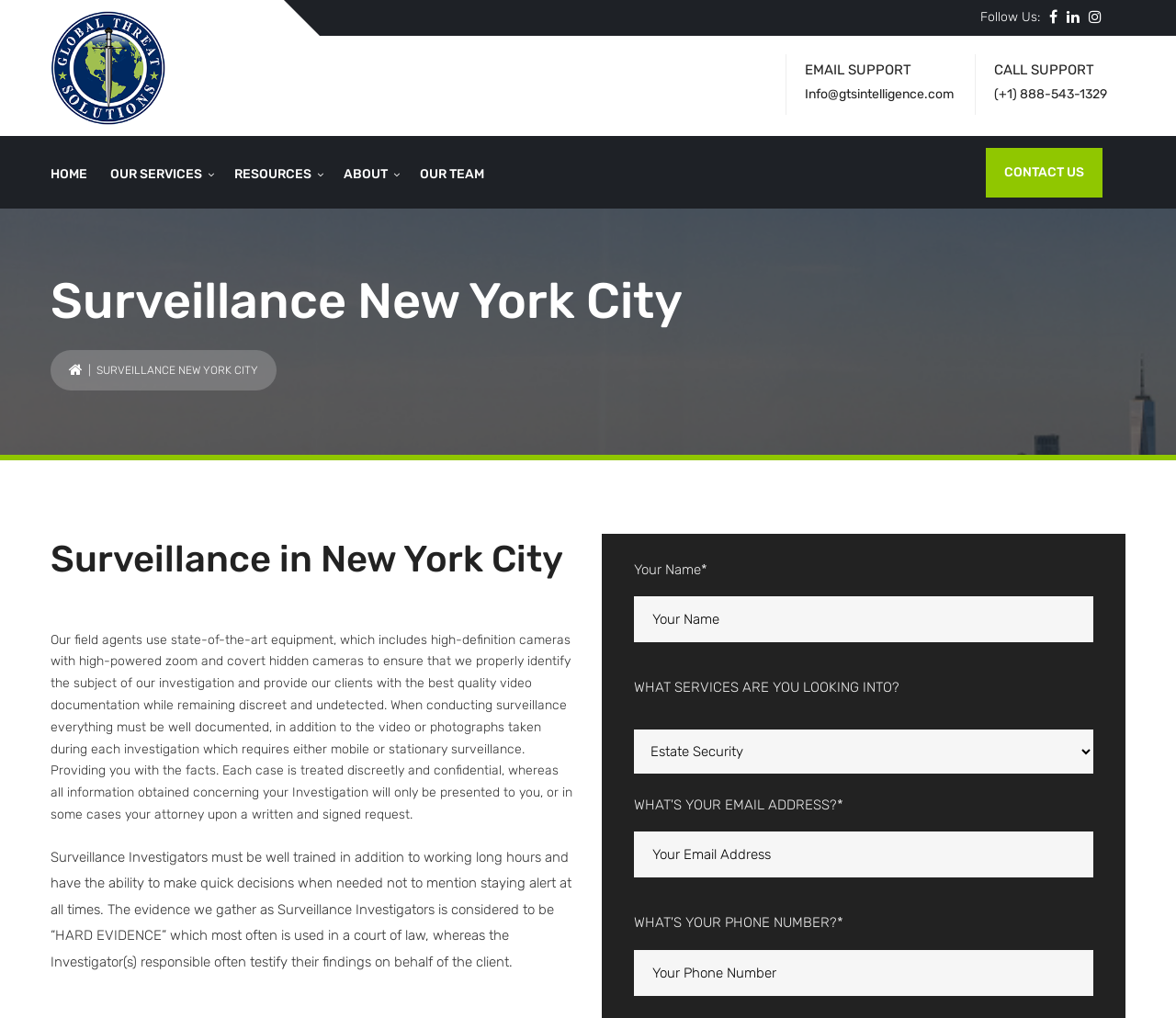Locate the bounding box coordinates of the area to click to fulfill this instruction: "Click the EMAIL SUPPORT link". The bounding box should be presented as four float numbers between 0 and 1, in the order [left, top, right, bottom].

[0.684, 0.084, 0.811, 0.1]